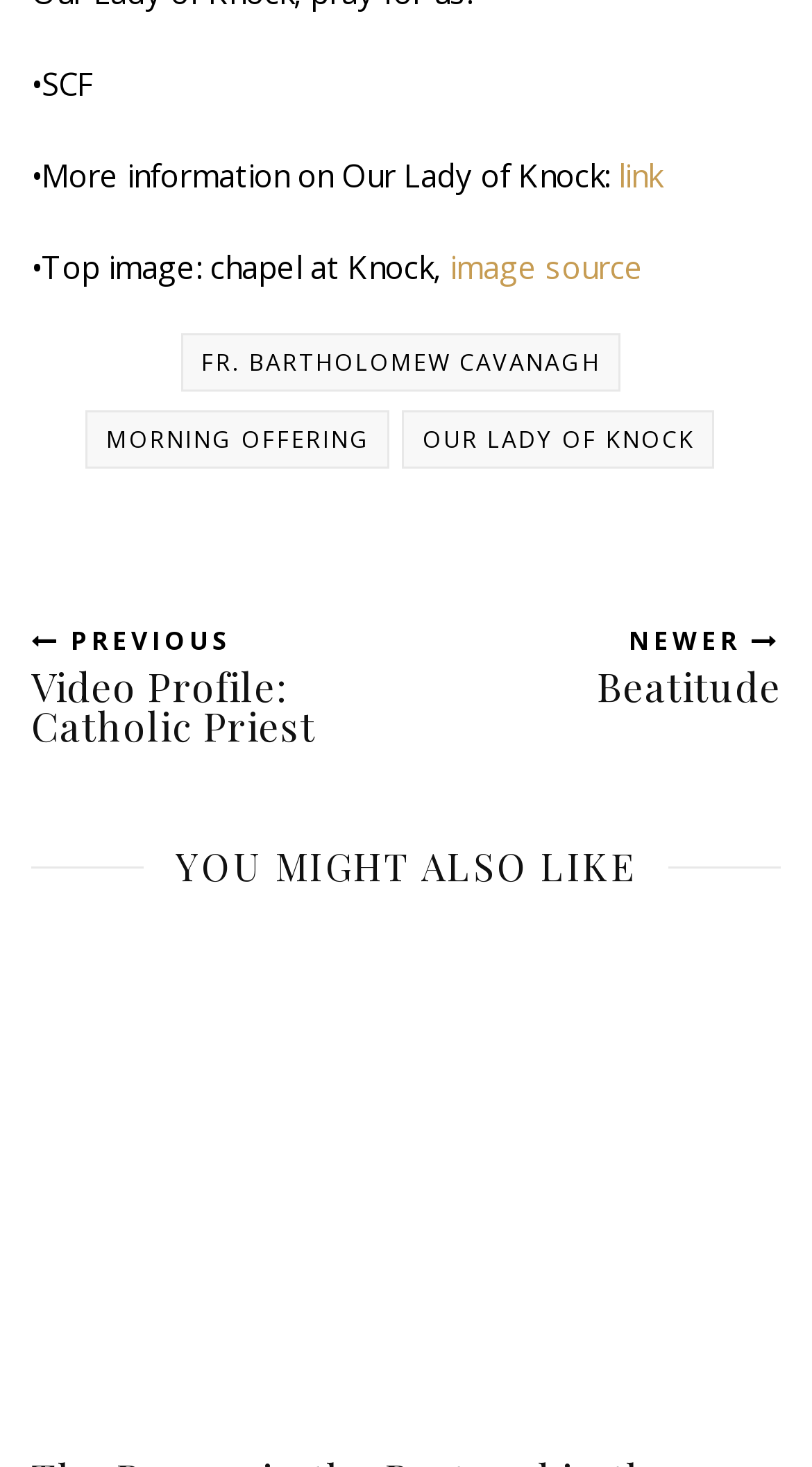How many headings are on the webpage?
Please provide a single word or phrase as the answer based on the screenshot.

3